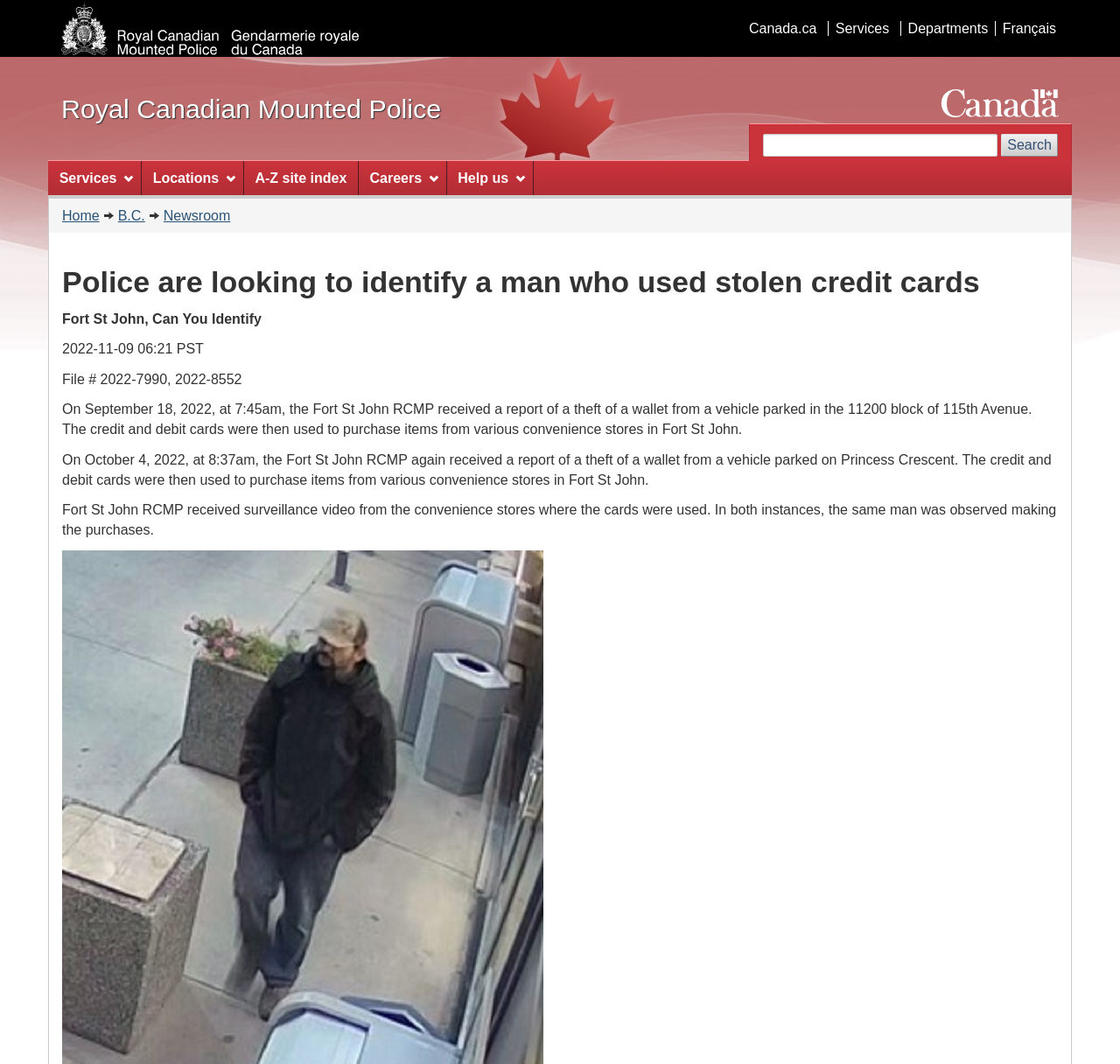What type of evidence do the police have?
Using the information presented in the image, please offer a detailed response to the question.

The text mentions that 'Fort St John RCMP received surveillance video from the convenience stores where the cards were used.' This suggests that the police have surveillance video as evidence.